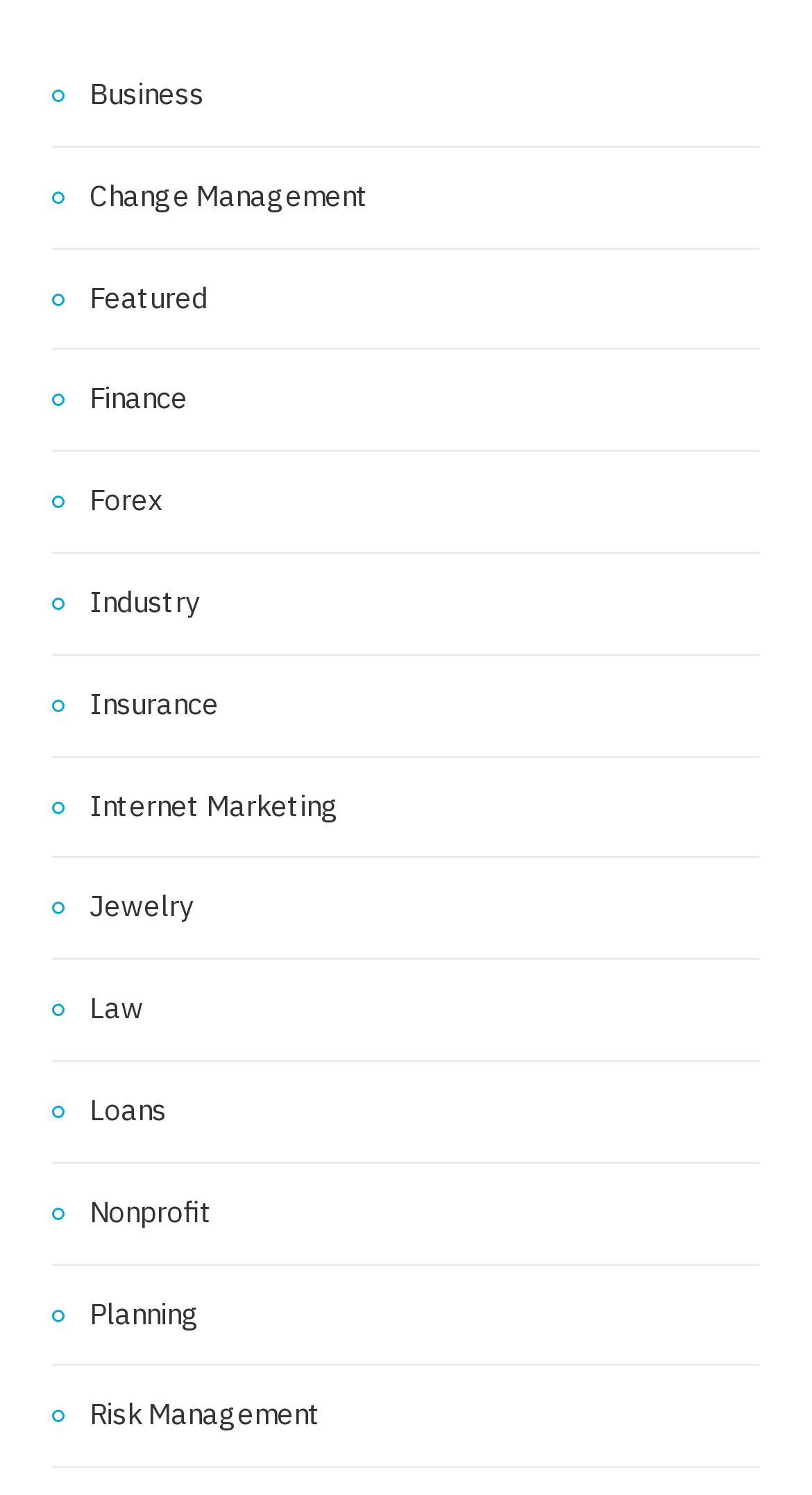How many categories start with the letter 'I'?
Using the image, give a concise answer in the form of a single word or short phrase.

2